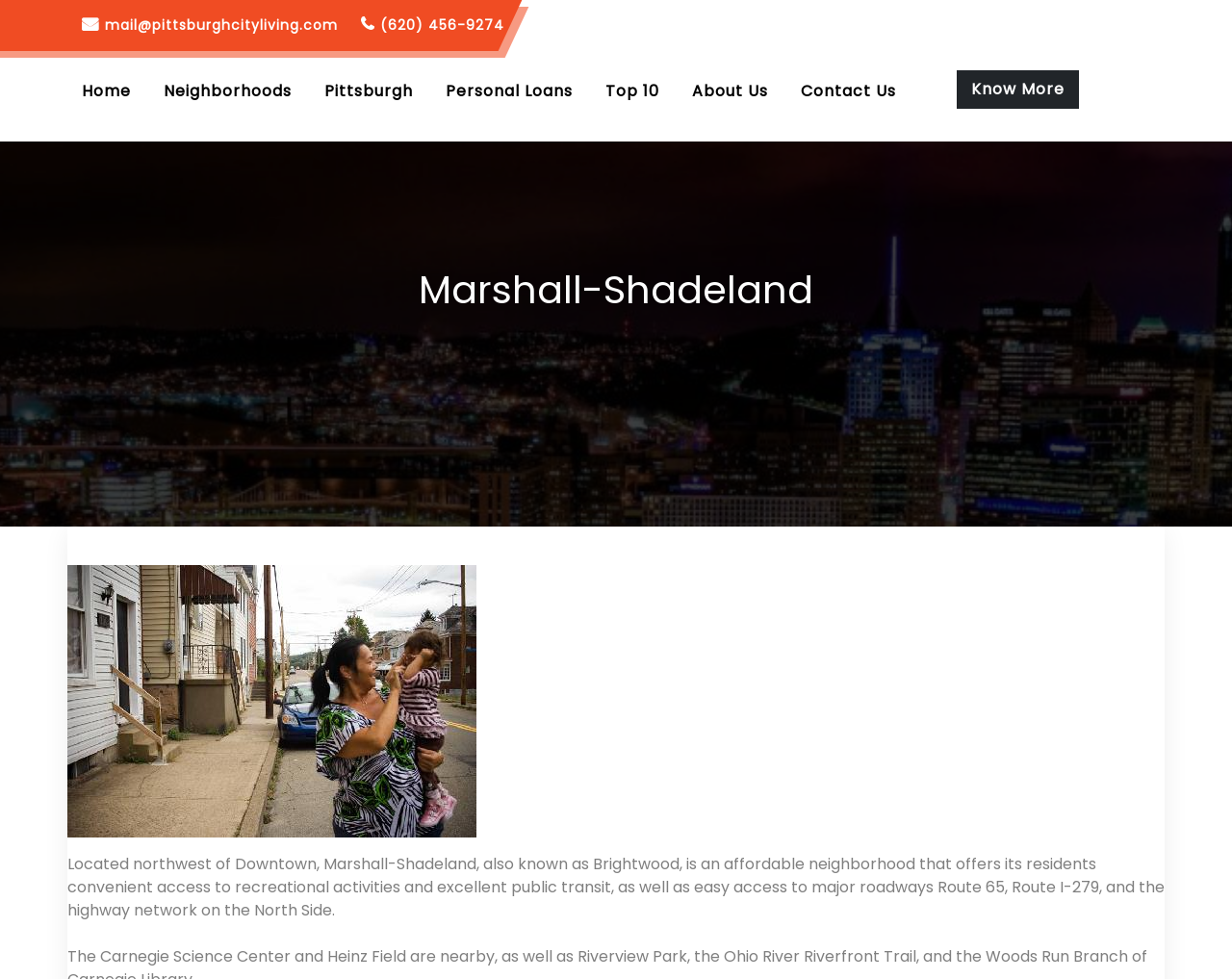Find the bounding box coordinates of the element to click in order to complete the given instruction: "Click the 'Neighborhoods' link."

[0.121, 0.072, 0.248, 0.115]